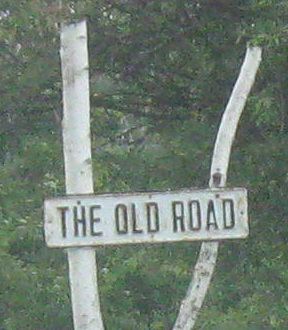What is the condition of the poles supporting the sign?
Based on the image, answer the question with a single word or brief phrase.

Weathered